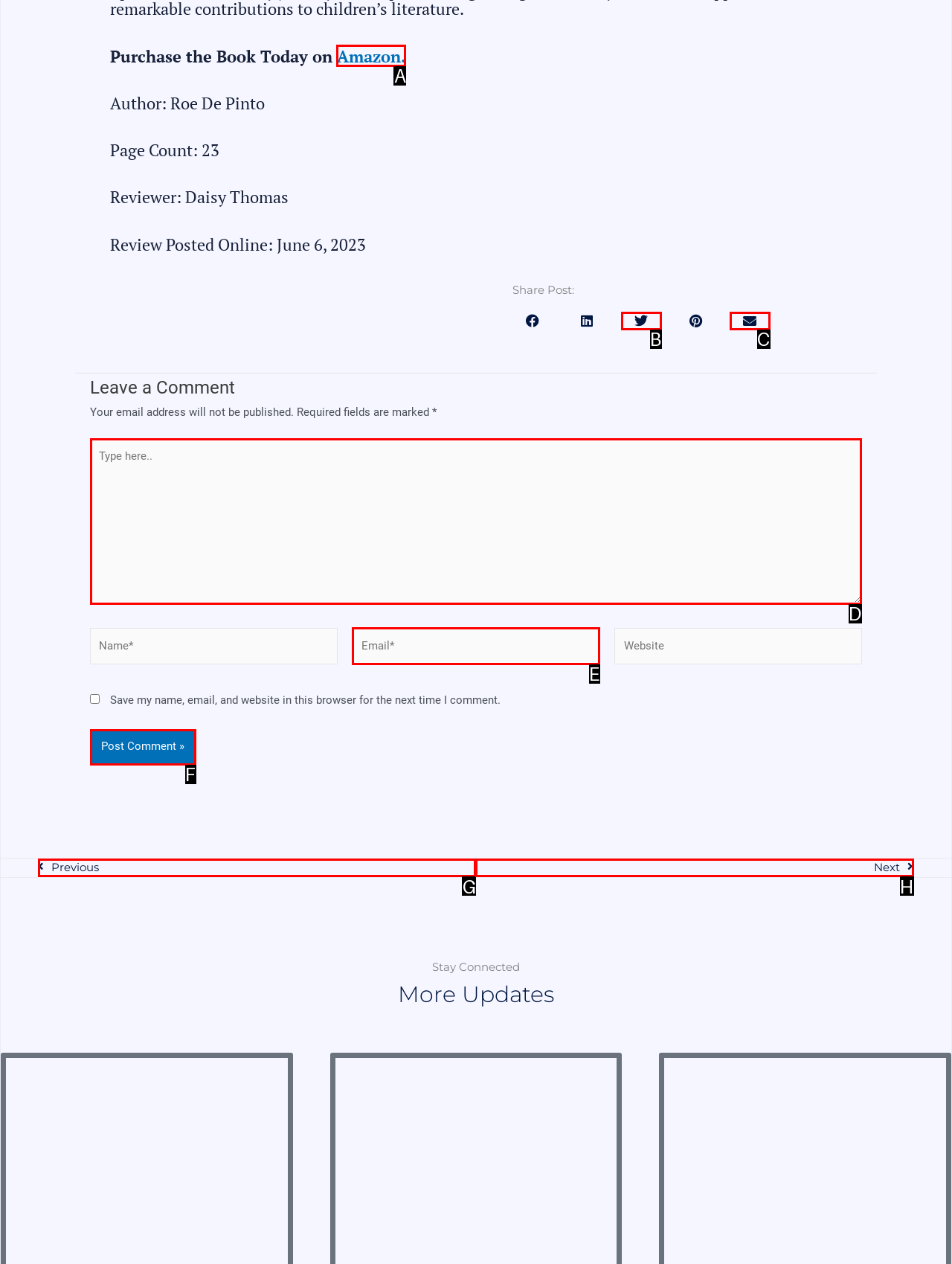Identify the HTML element you need to click to achieve the task: Type in the comment box. Respond with the corresponding letter of the option.

D